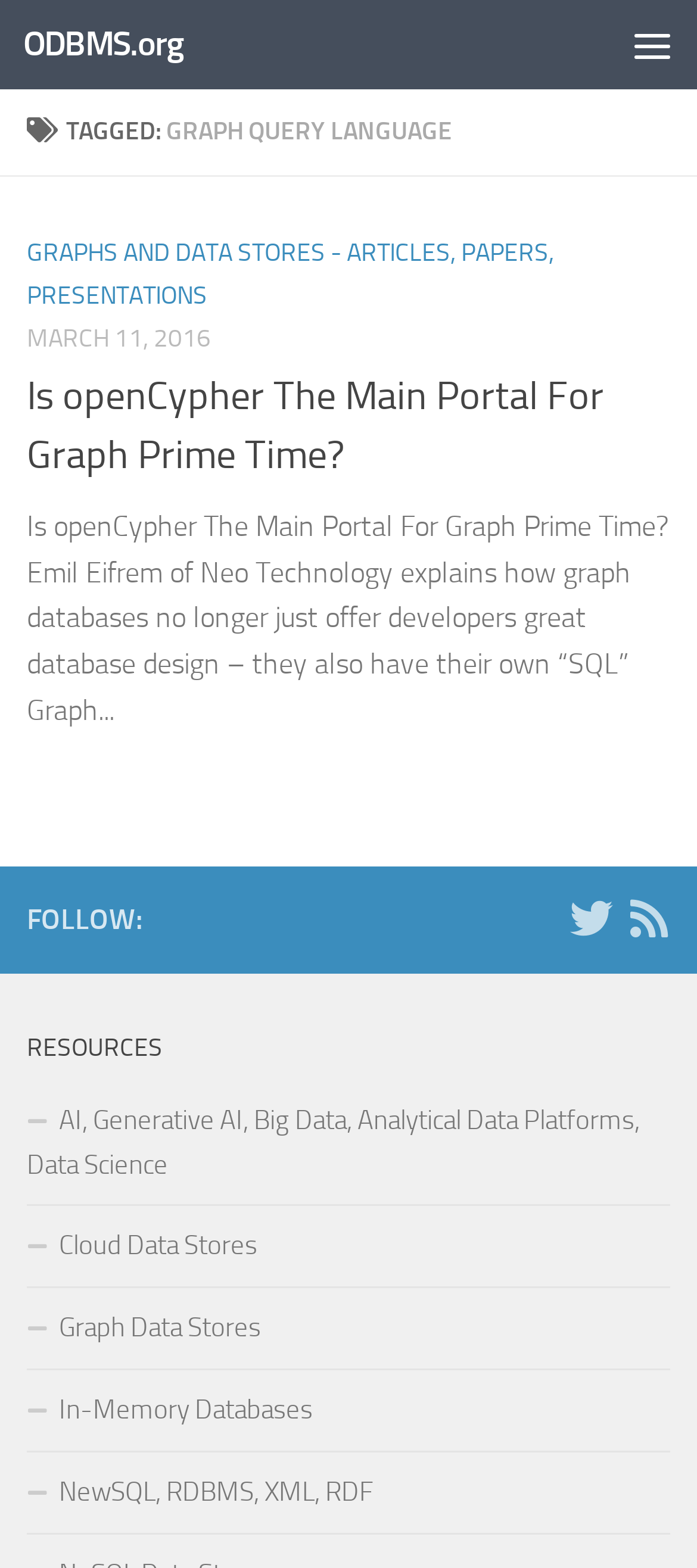Analyze and describe the webpage in a detailed narrative.

The webpage is about graph query language, specifically on ODBMS.org. At the top left, there is a link to "Skip to content" and an "ODBMS.org" link, which serves as the website's logo. On the top right, there is a "Menu" button. 

Below the top section, there is a heading that reads "TAGGED: GRAPH QUERY LANGUAGE". Underneath, there is an article section that takes up most of the page. Within this section, there is a link to "GRAPHS AND DATA STORES - ARTICLES, PAPERS, PRESENTATIONS" followed by a timestamp "MARCH 11, 2016". 

Next, there is a heading "Is openCypher The Main Portal For Graph Prime Time?" with a corresponding link. Below this, there is a paragraph of text that summarizes the article, discussing how graph databases have their own "SQL" and how openCypher explains this concept.

Further down, there is a "FOLLOW:" section with links to Twitter and RSS. Below this, there is a "RESOURCES" heading, followed by several links to various topics, including AI, Cloud Data Stores, Graph Data Stores, In-Memory Databases, and NewSQL. These links are arranged vertically, taking up the rest of the page.